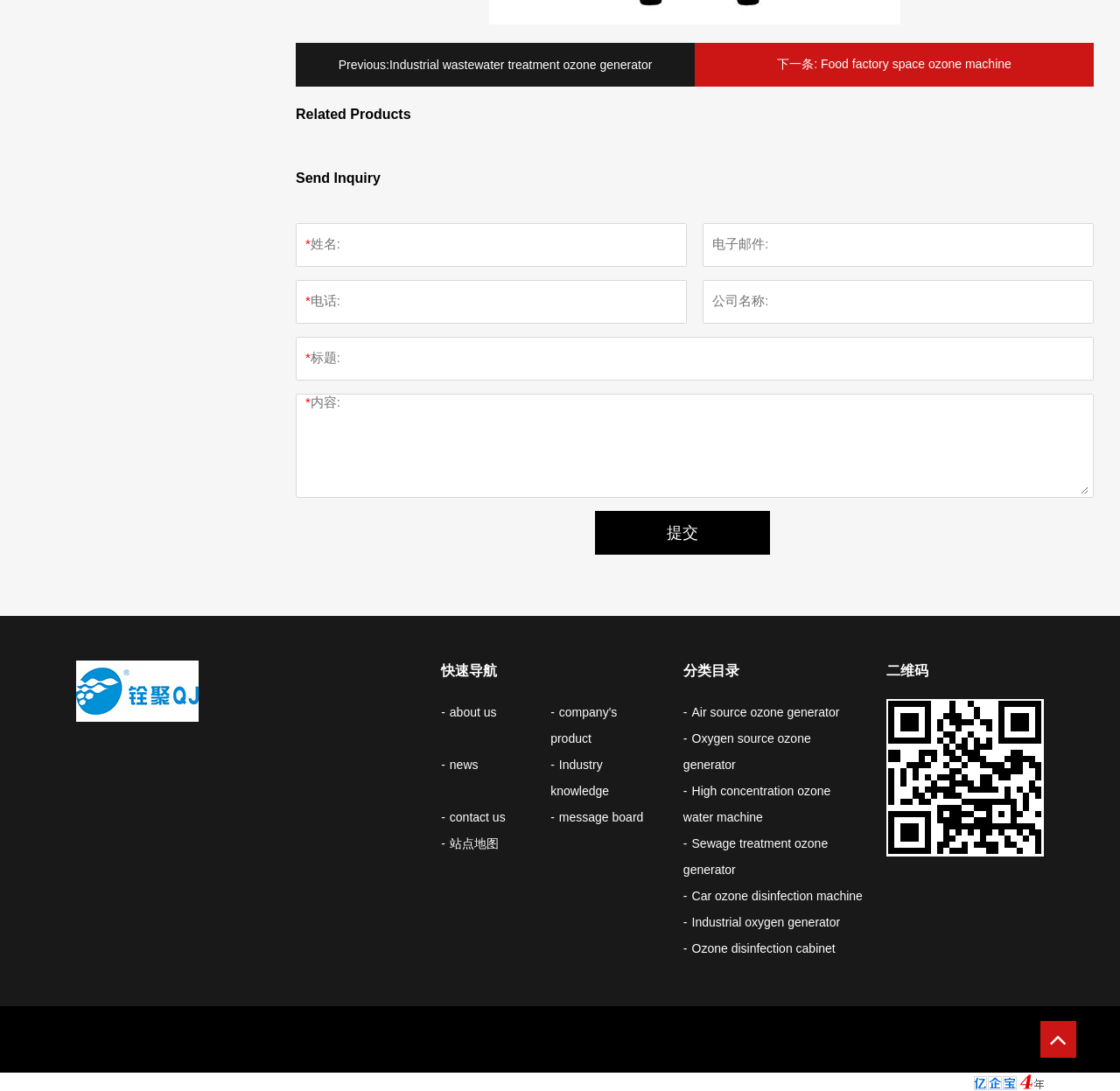What is the company name?
Provide a comprehensive and detailed answer to the question.

The company name can be found at the bottom of the webpage, where it says 'Guangzhou Chuanju Ozone Technology Co., Ltd.' with an image logo next to it.